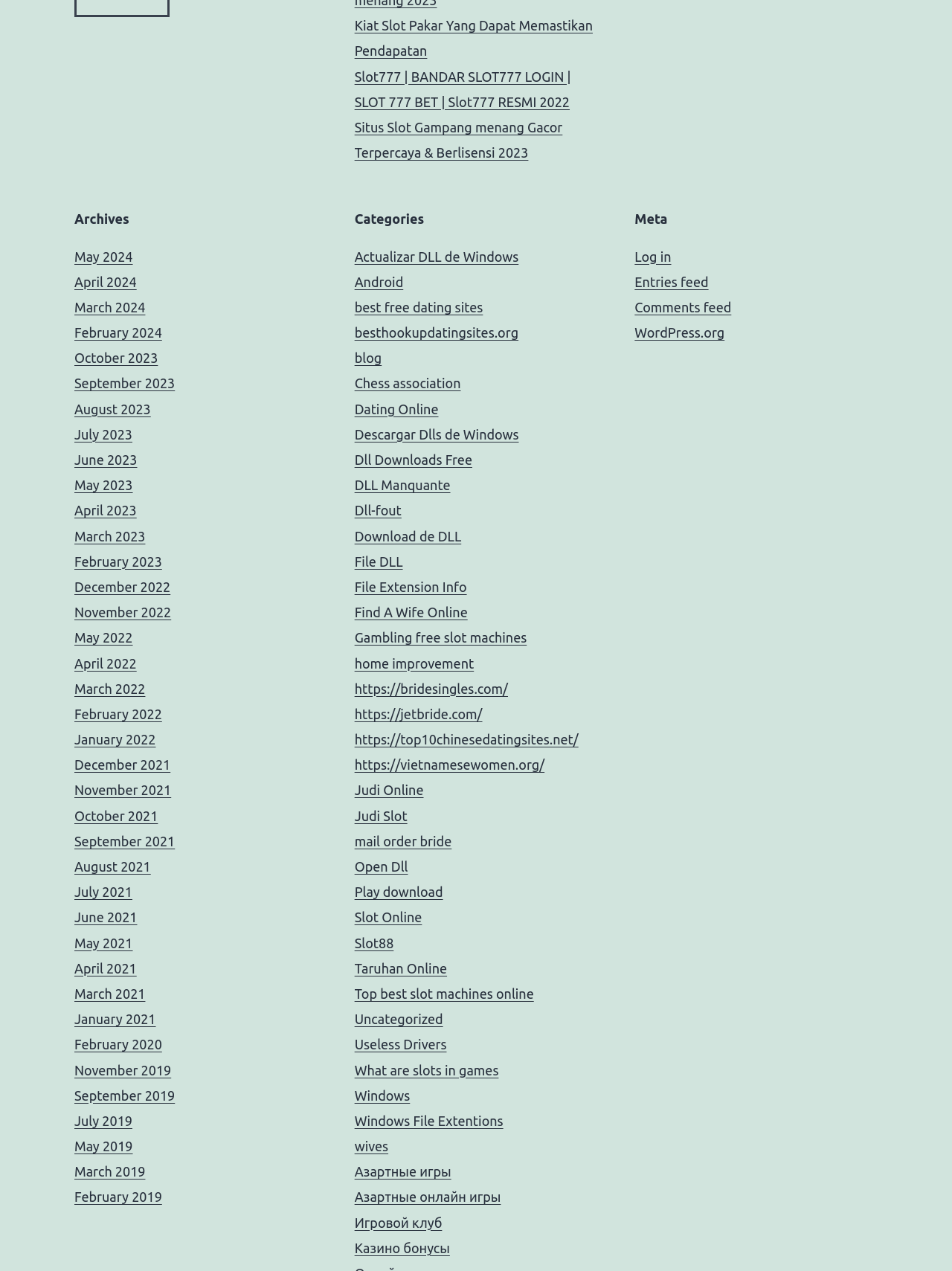What is the position of the link 'Slot777 | BANDAR SLOT777 LOGIN | SLOT 777 BET | Slot777 RESMI 2022' on the webpage?
From the screenshot, provide a brief answer in one word or phrase.

Above the heading 'Archives'